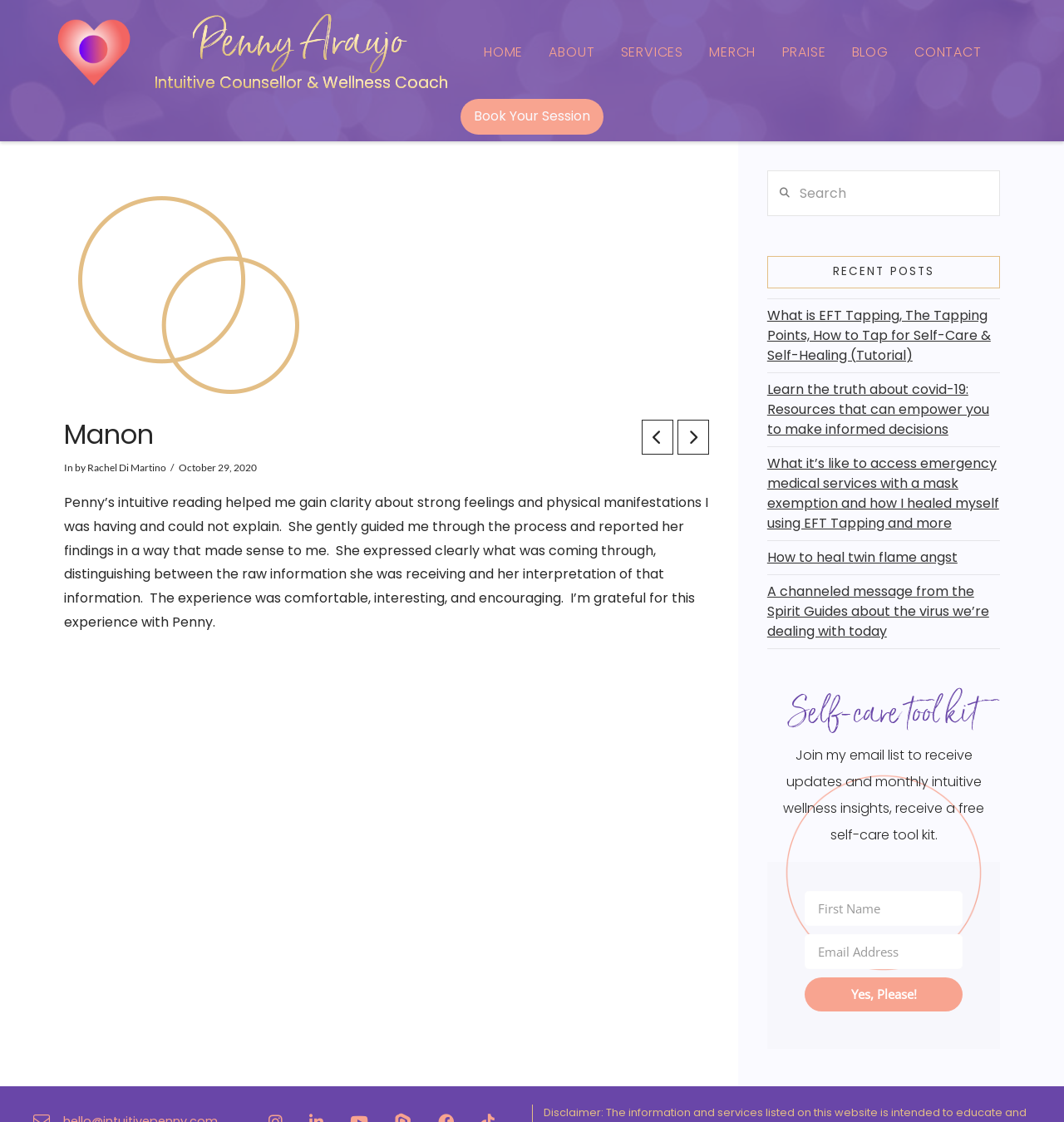Specify the bounding box coordinates of the area that needs to be clicked to achieve the following instruction: "Enter your email address".

[0.756, 0.832, 0.905, 0.863]